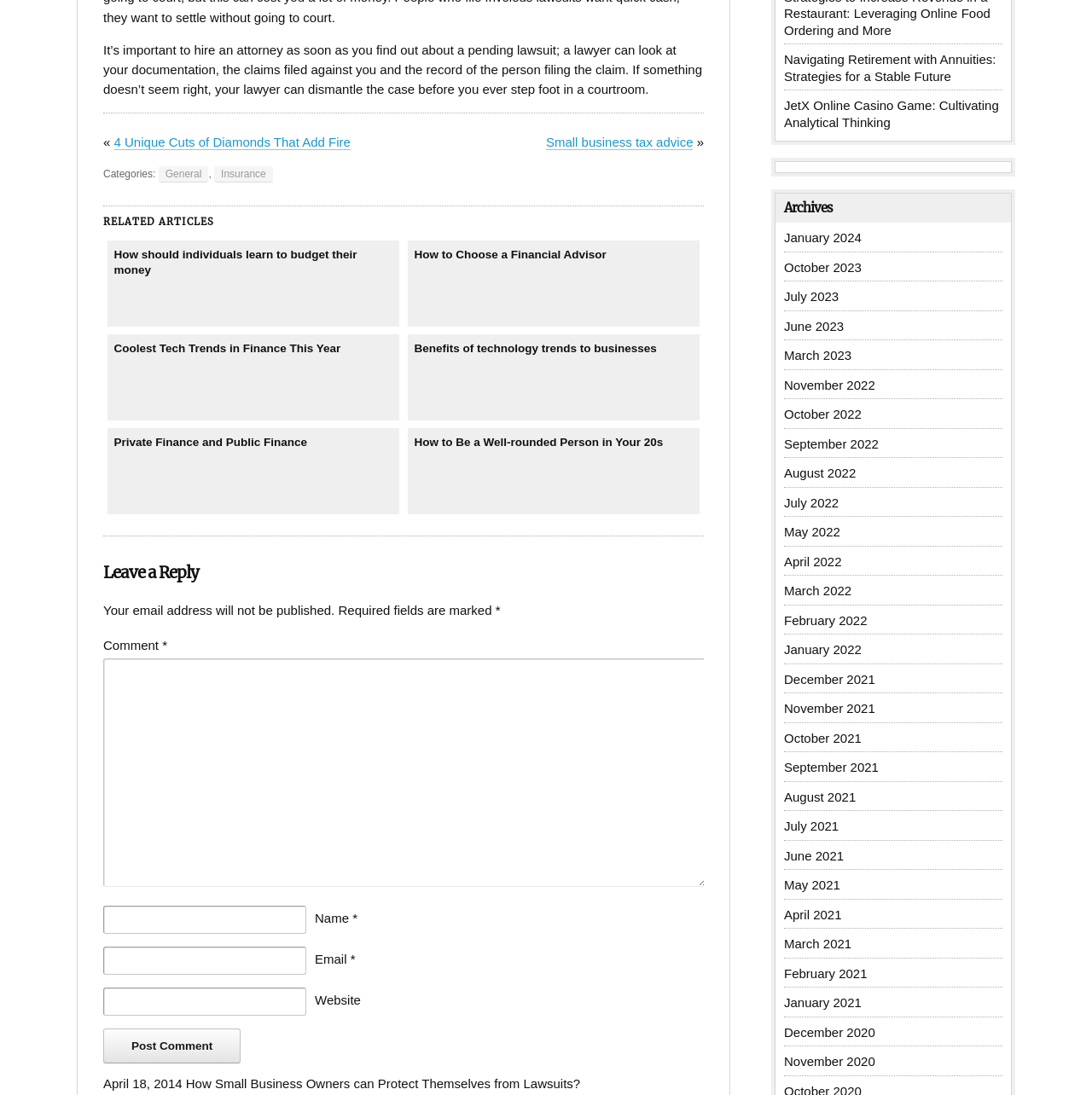What is the purpose of the textbox labeled 'Comment'?
From the screenshot, provide a brief answer in one word or phrase.

To leave a comment